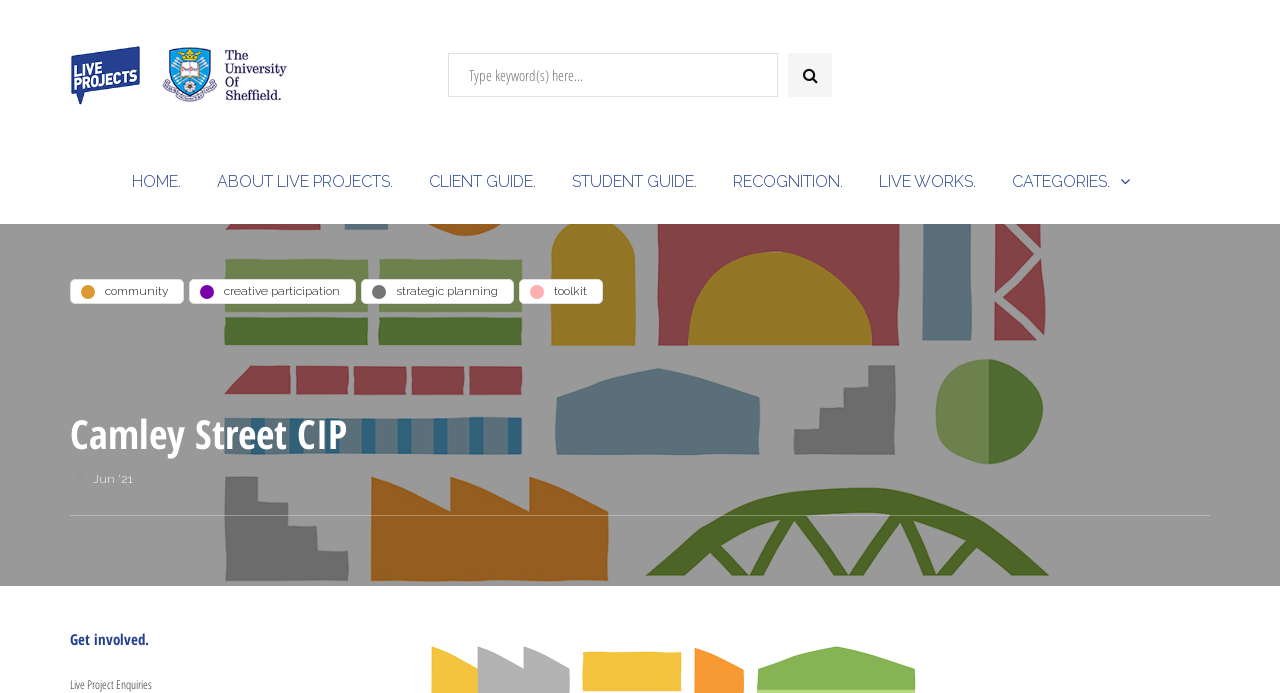What is the purpose of the search toggle?
Please provide a detailed and comprehensive answer to the question.

The search toggle is an element located at the top of the page, next to the 'Live Projects' link. When clicked, it likely opens a search box, allowing users to search for content on the page.